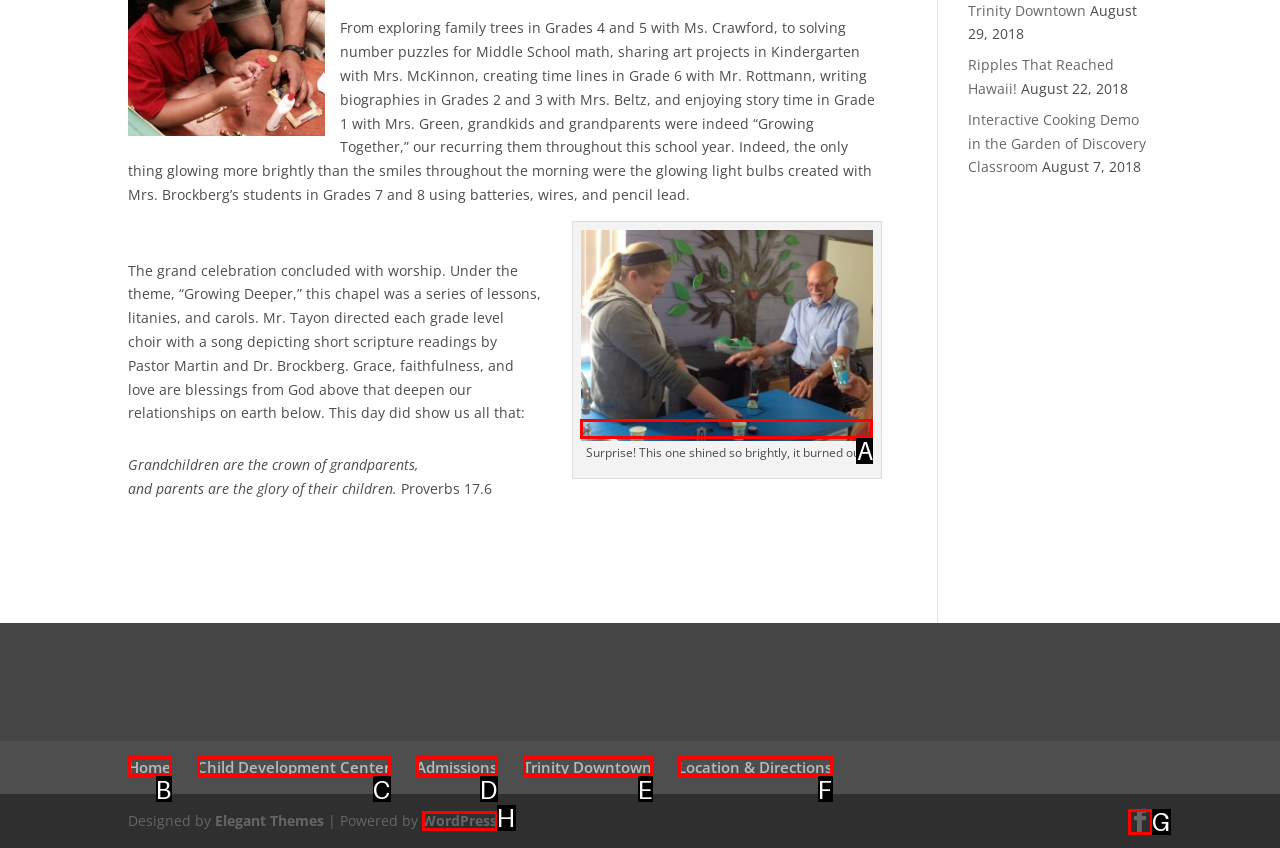Choose the option that best matches the element: WordPress
Respond with the letter of the correct option.

H